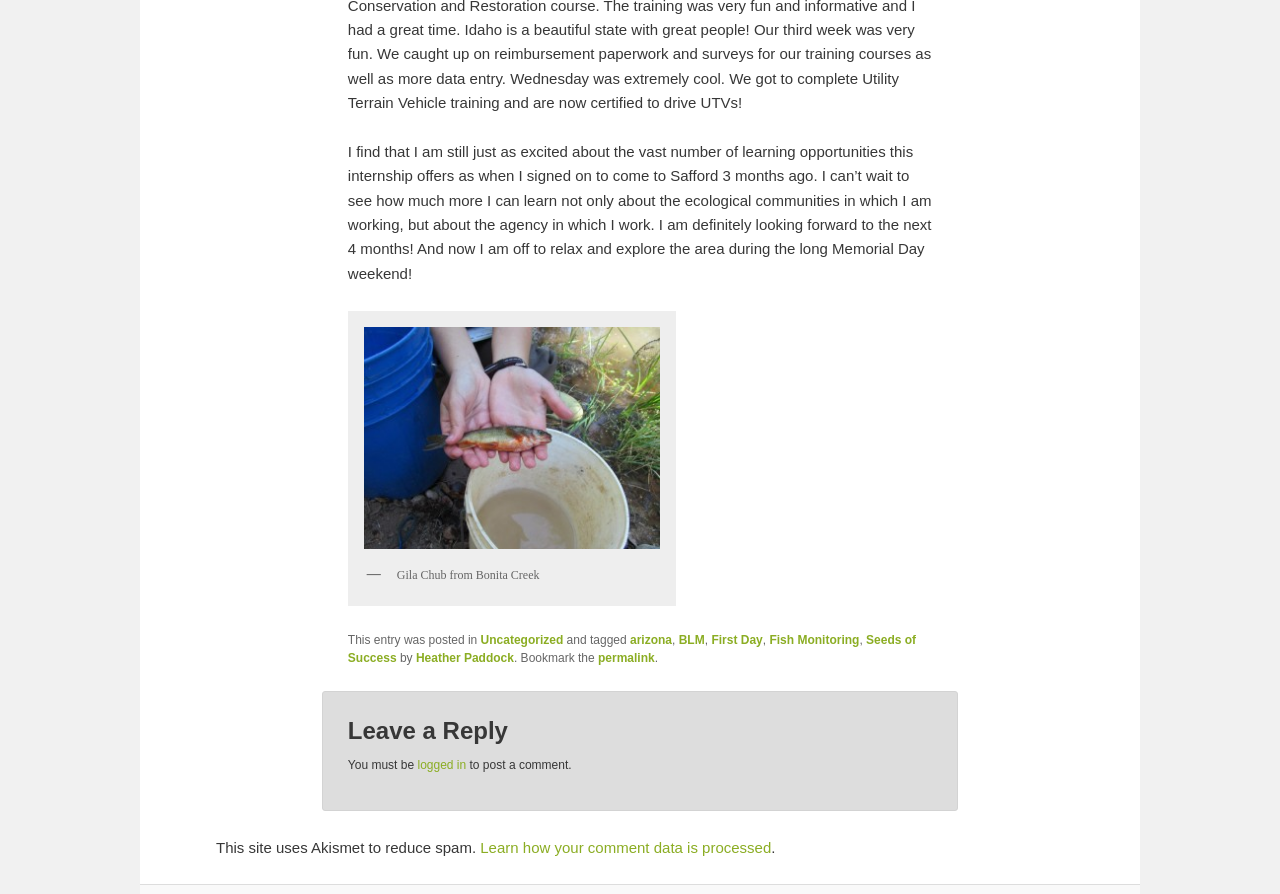What is the purpose of Akismet on this site?
Please answer the question with as much detail and depth as you can.

The purpose of Akismet on this site is mentioned at the bottom of the page, where it says 'This site uses Akismet to reduce spam'.